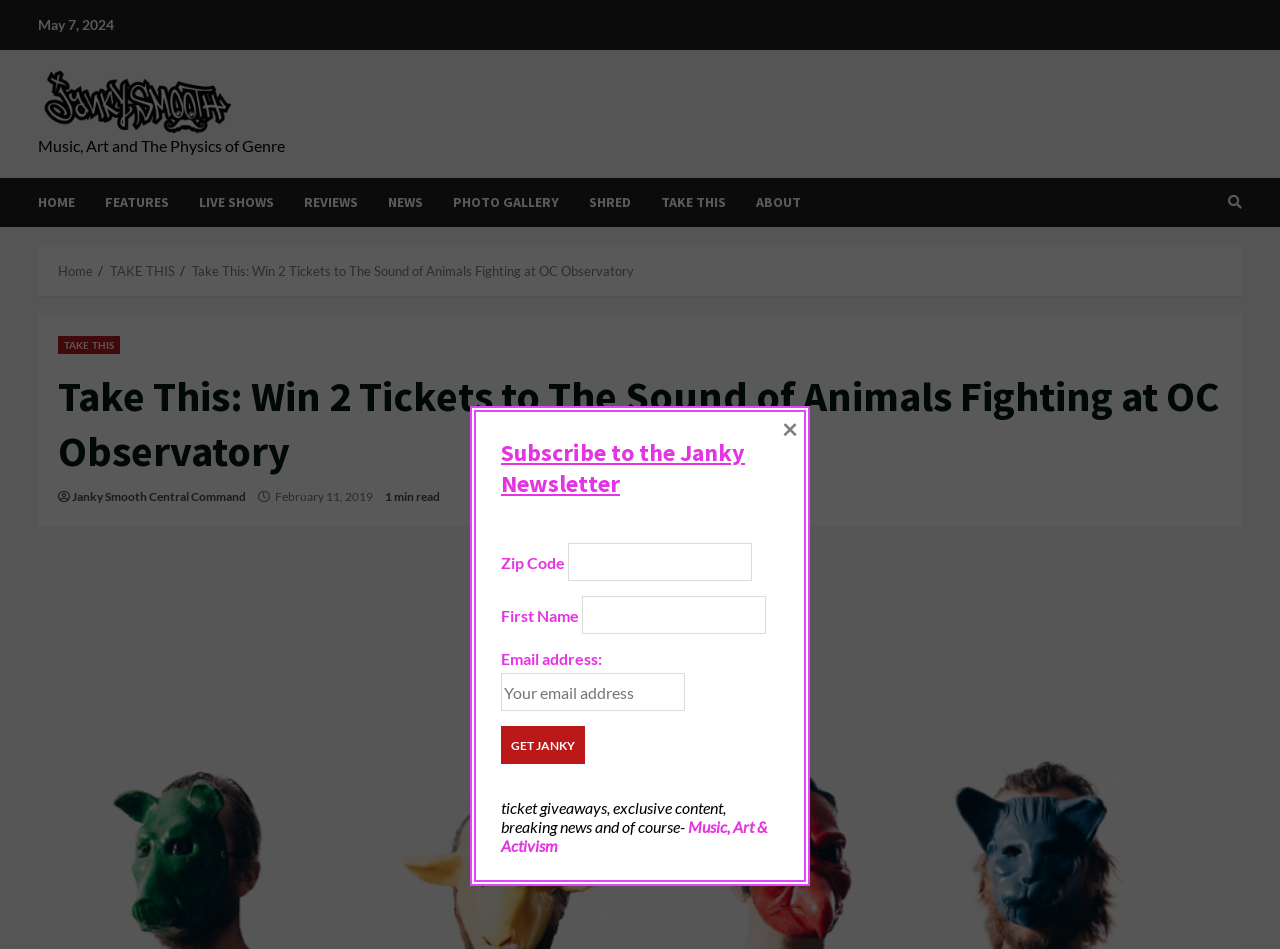Please pinpoint the bounding box coordinates for the region I should click to adhere to this instruction: "Click on the Get Janky button".

[0.391, 0.765, 0.457, 0.805]